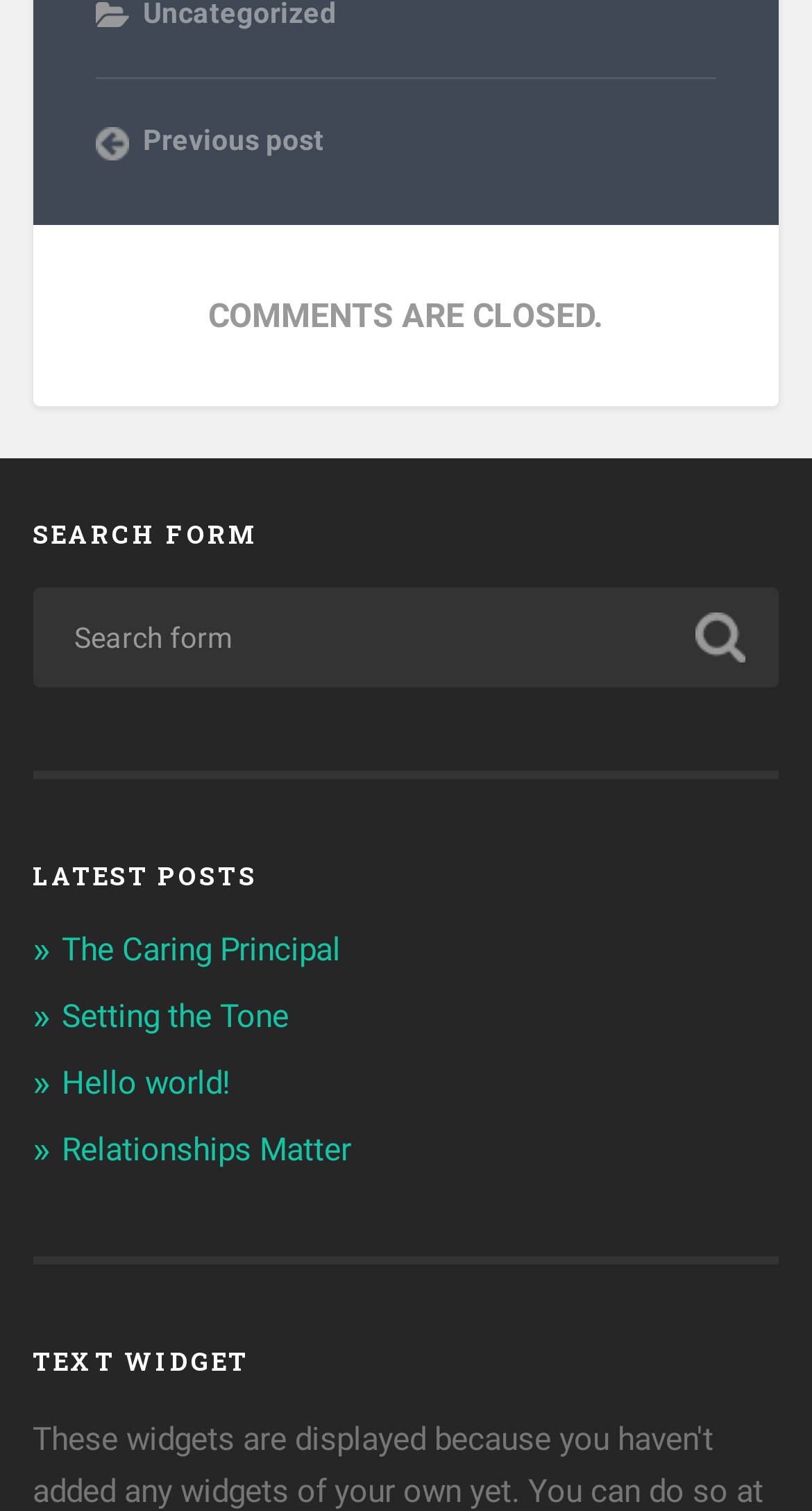What is the status of comments?
Carefully examine the image and provide a detailed answer to the question.

The webpage has a static text element 'COMMENTS ARE CLOSED.' which indicates that comments are not allowed or have been disabled.